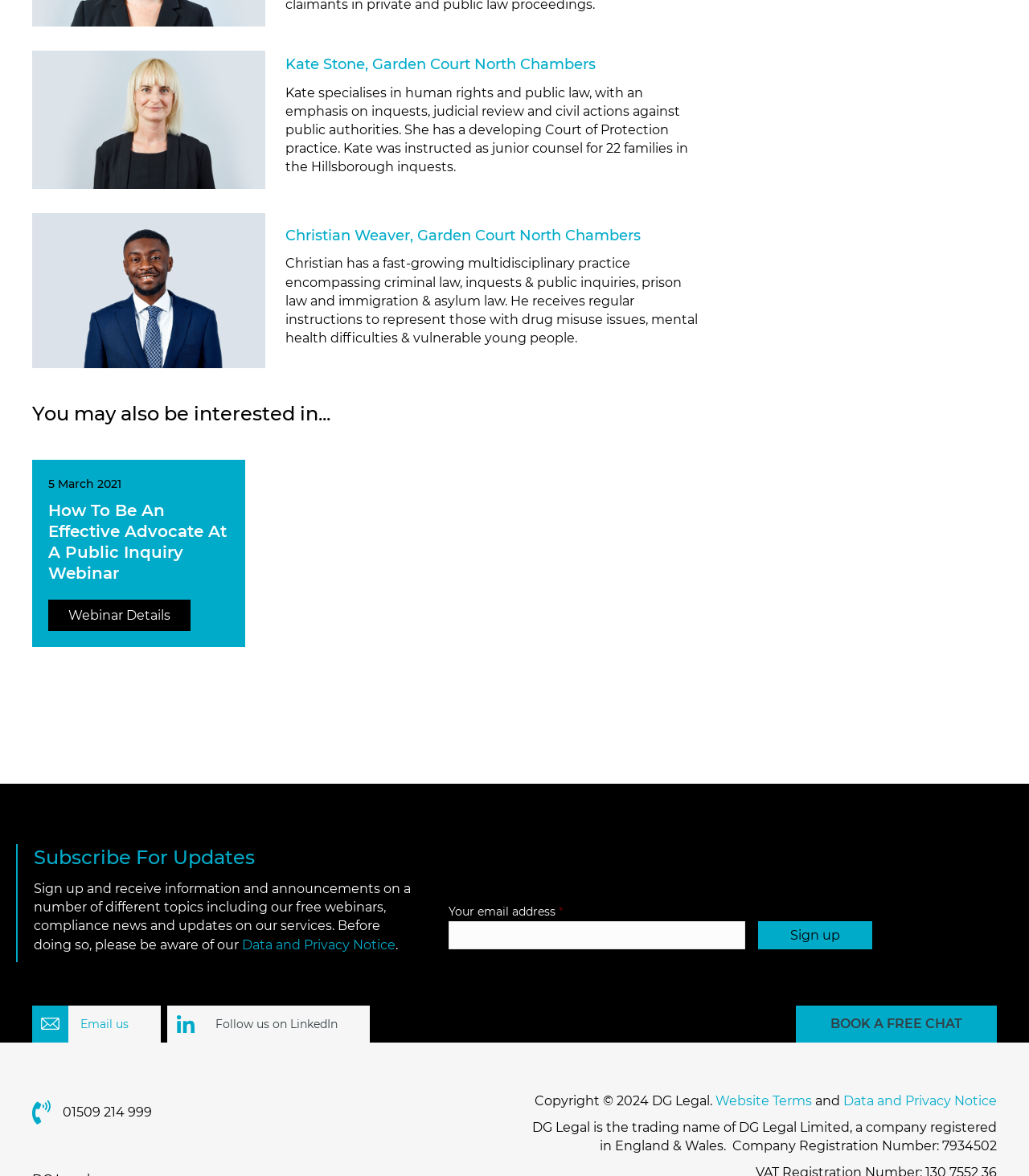For the following element description, predict the bounding box coordinates in the format (top-left x, top-left y, bottom-right x, bottom-right y). All values should be floating point numbers between 0 and 1. Description: Email us

[0.031, 0.855, 0.156, 0.886]